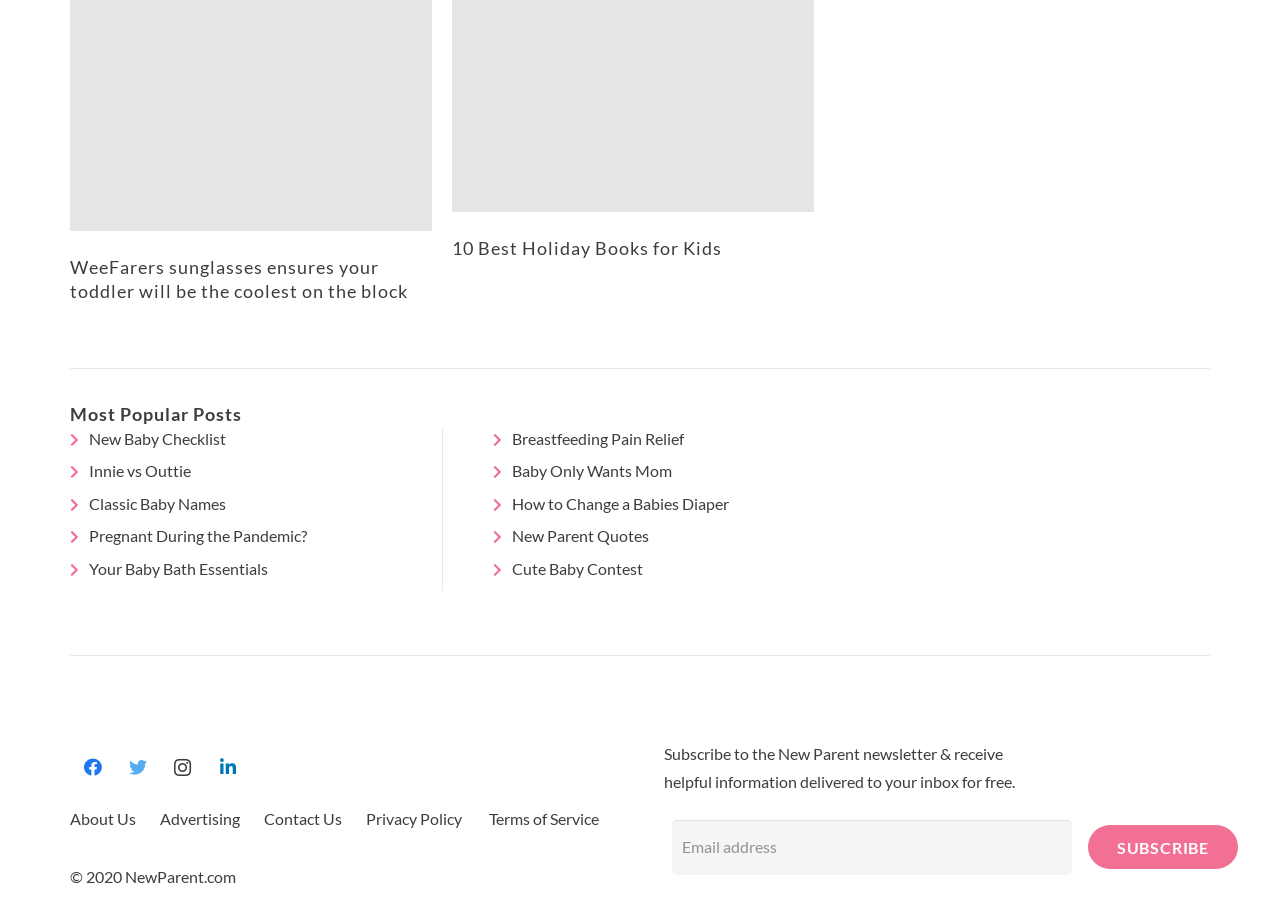What is the purpose of the textbox at the bottom of the page?
Provide a thorough and detailed answer to the question.

The textbox at the bottom of the page is labeled 'Email*' and has a 'Subscribe' button next to it, suggesting that the purpose of the textbox is to enter an email address to subscribe to the newsletter.